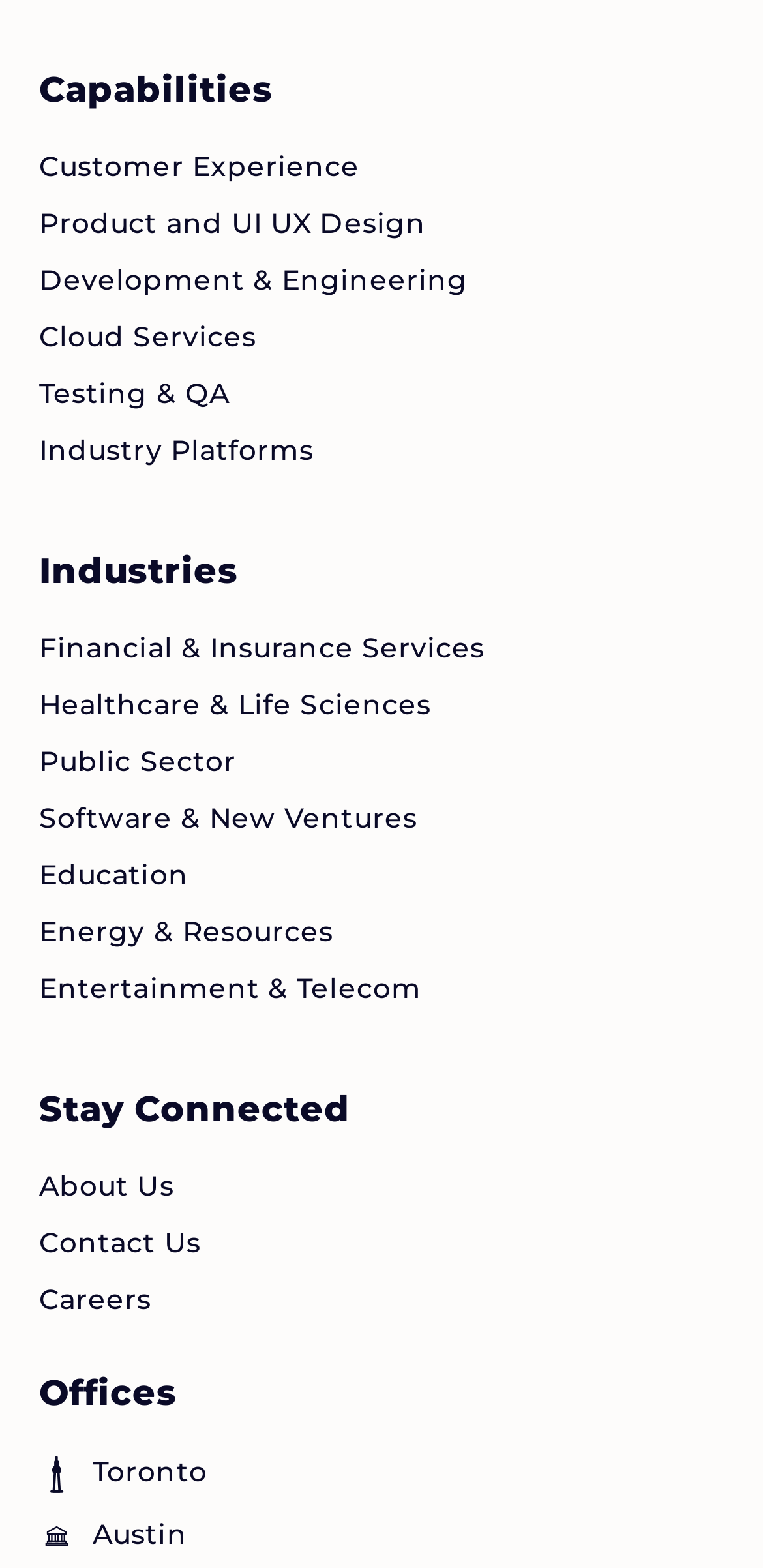Identify the bounding box coordinates for the region to click in order to carry out this instruction: "Explore Financial & Insurance Services". Provide the coordinates using four float numbers between 0 and 1, formatted as [left, top, right, bottom].

[0.051, 0.4, 0.635, 0.426]